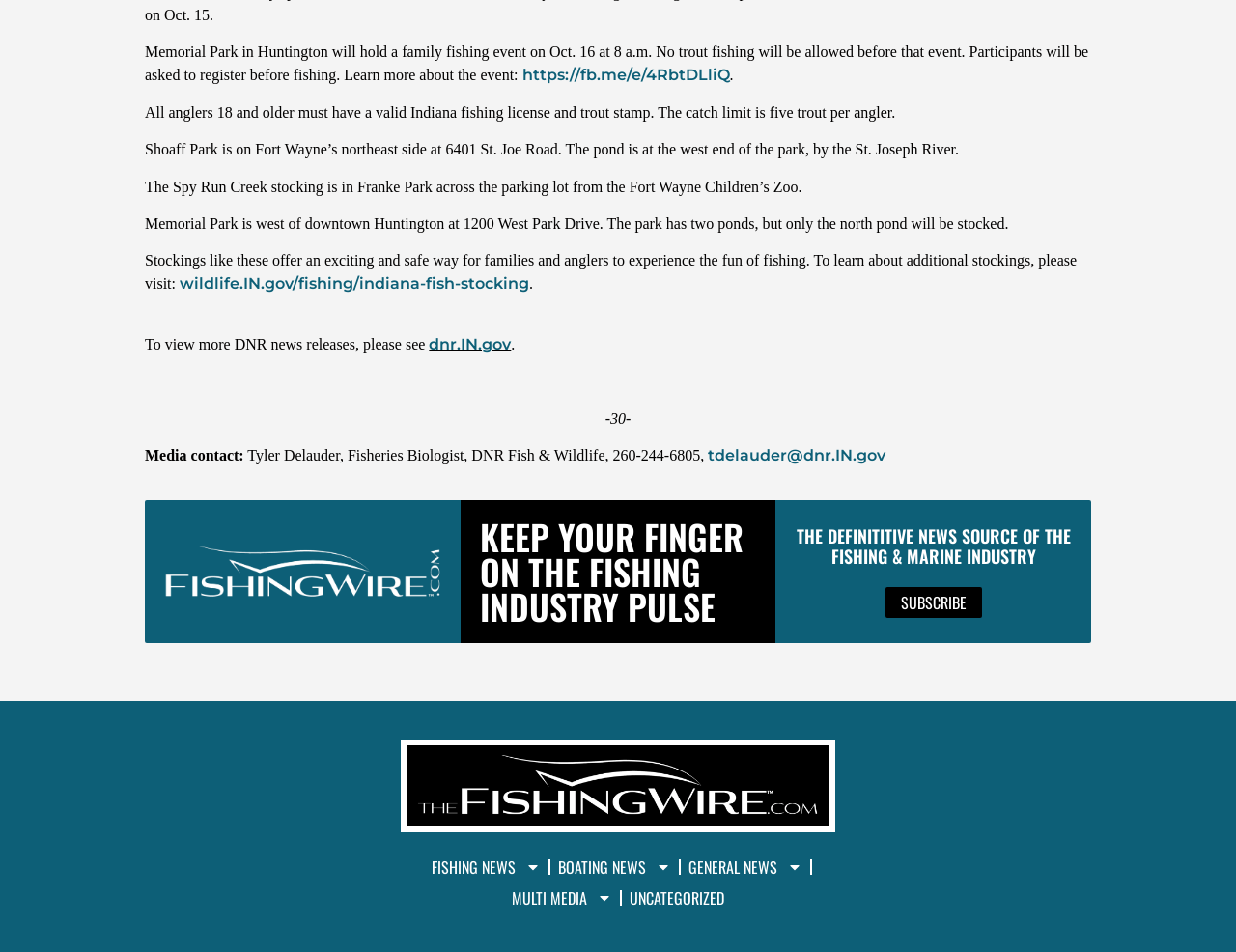What is the location of Shoaff Park?
Look at the webpage screenshot and answer the question with a detailed explanation.

The answer can be found in the fourth StaticText element, which states 'Shoaff Park is on Fort Wayne’s northeast side at 6401 St. Joe Road.'